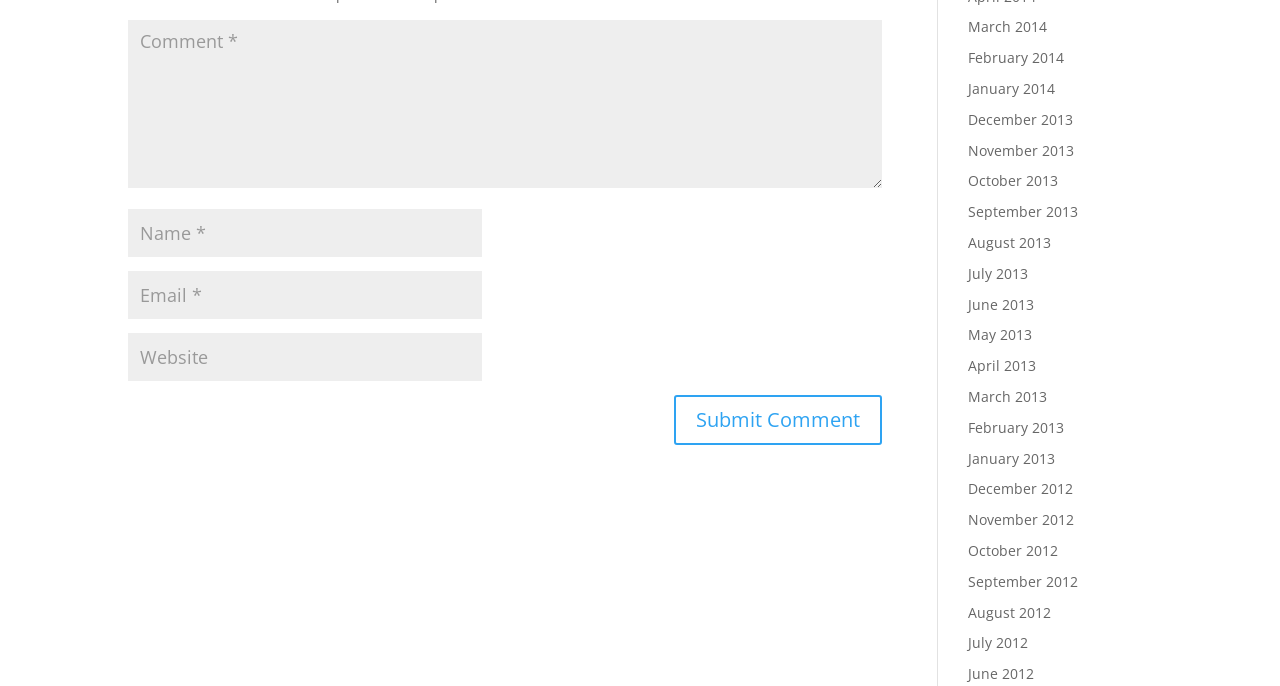Highlight the bounding box coordinates of the element you need to click to perform the following instruction: "Enter your email."

[0.1, 0.395, 0.377, 0.465]